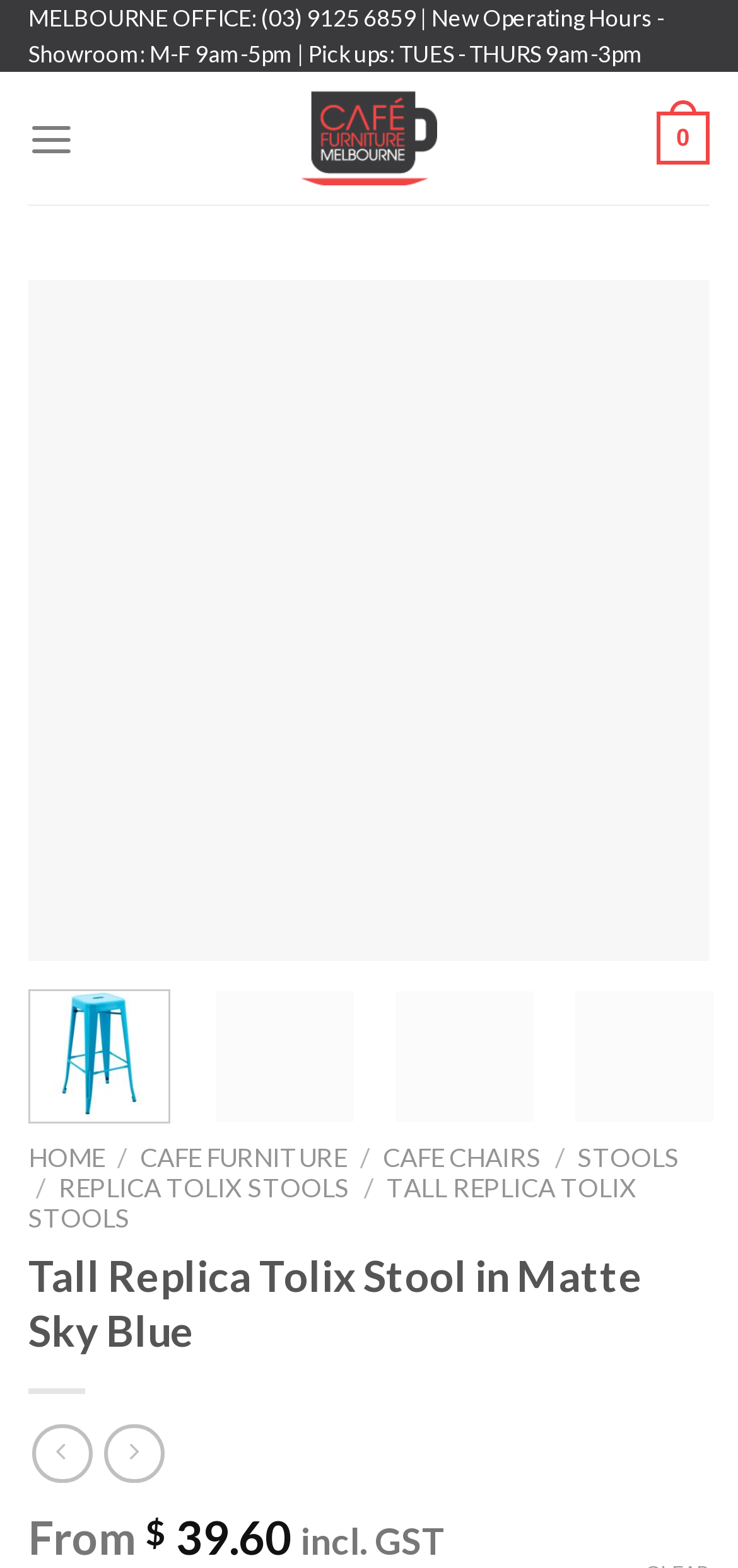What is the name of the product shown on the webpage?
Please answer using one word or phrase, based on the screenshot.

Tall Replica Tolix Stool in Matte Sky Blue